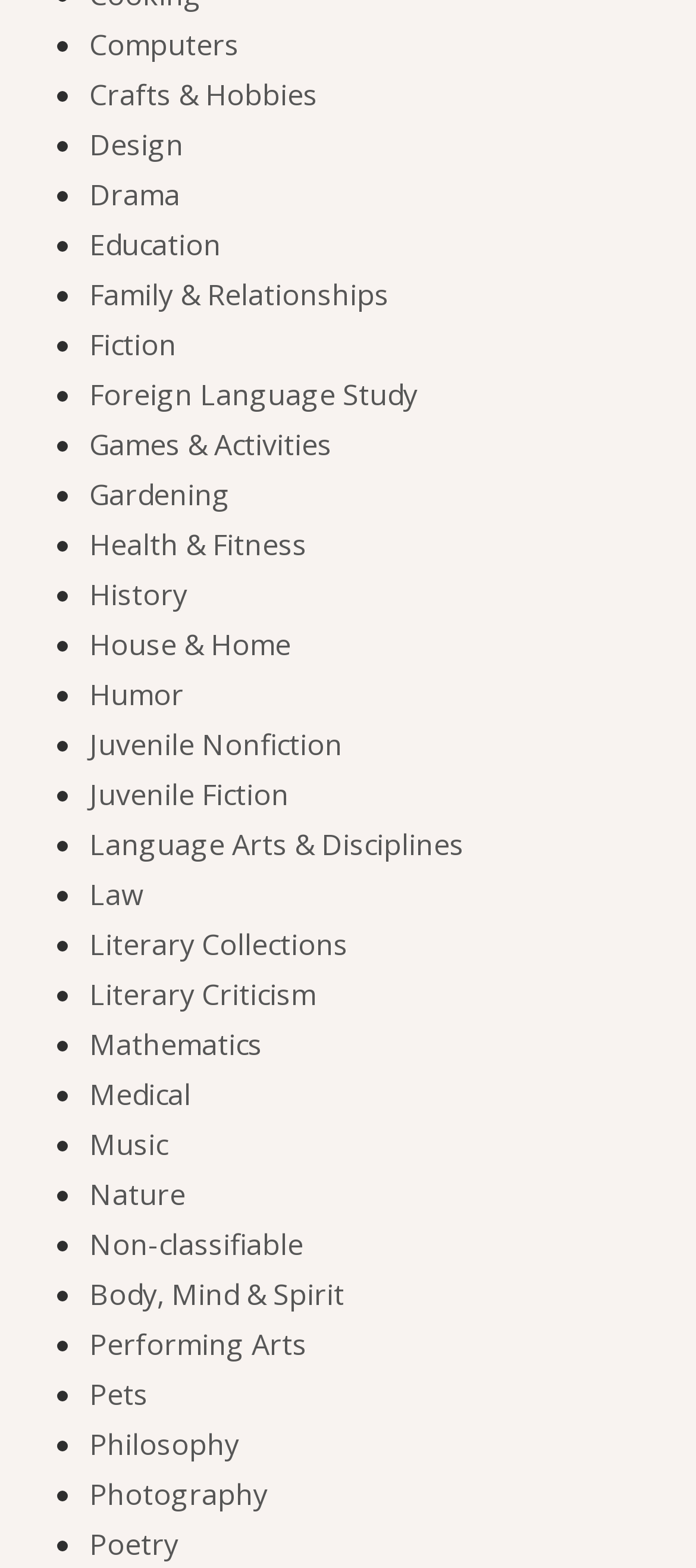Provide your answer in one word or a succinct phrase for the question: 
How many categories start with the letter 'J'?

2